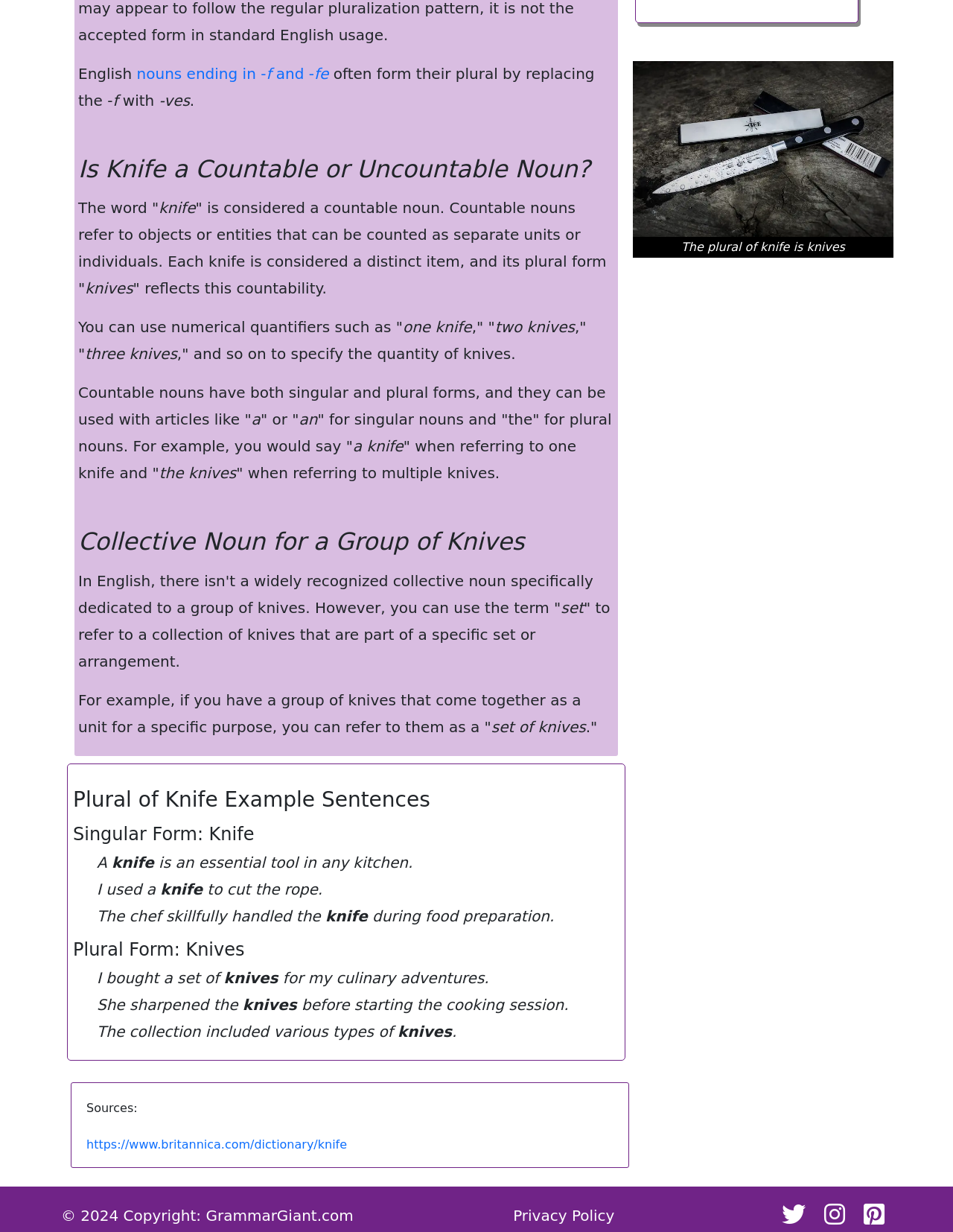Identify the bounding box coordinates for the UI element mentioned here: "About Us". Provide the coordinates as four float values between 0 and 1, i.e., [left, top, right, bottom].

None